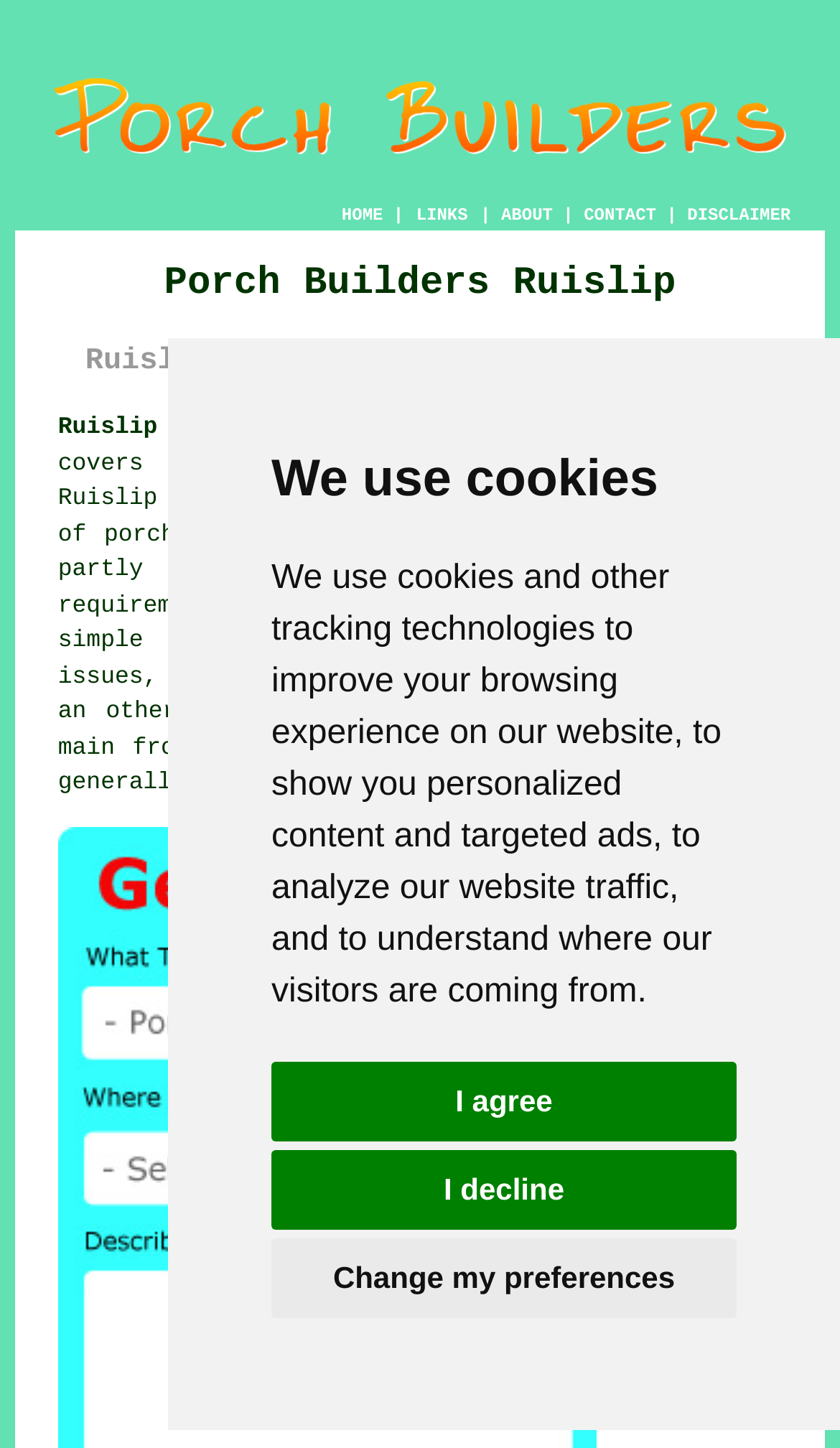Please use the details from the image to answer the following question comprehensively:
What is the purpose of a porch?

According to the webpage, a porch is a structure that covers the doorway to a building or house in Ruislip, as mentioned in the text 'A structure that covers the doorway to a building or house in Ruislip is known as a porch.'